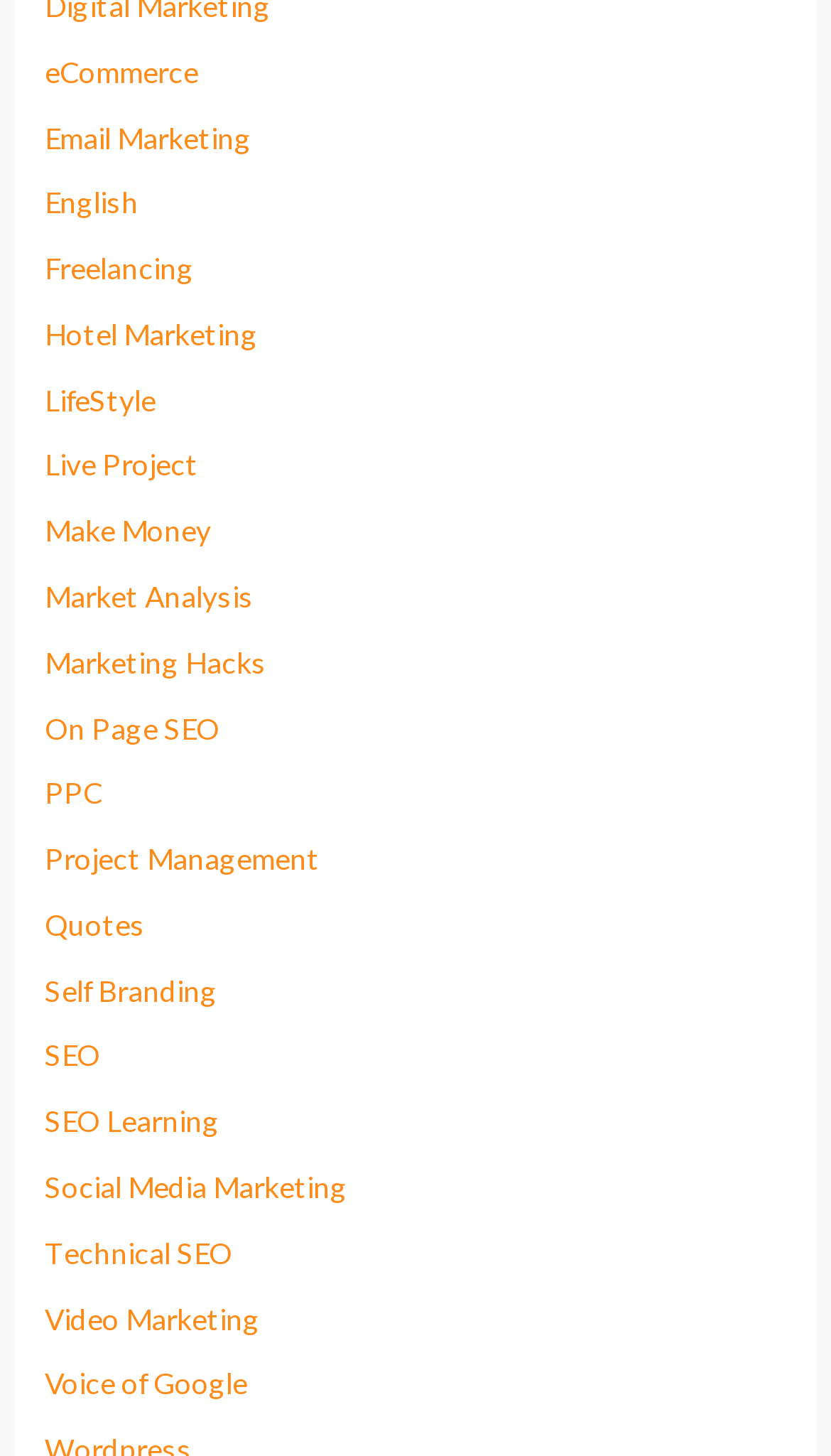What is the last link on the webpage?
Refer to the image and answer the question using a single word or phrase.

Voice of Google